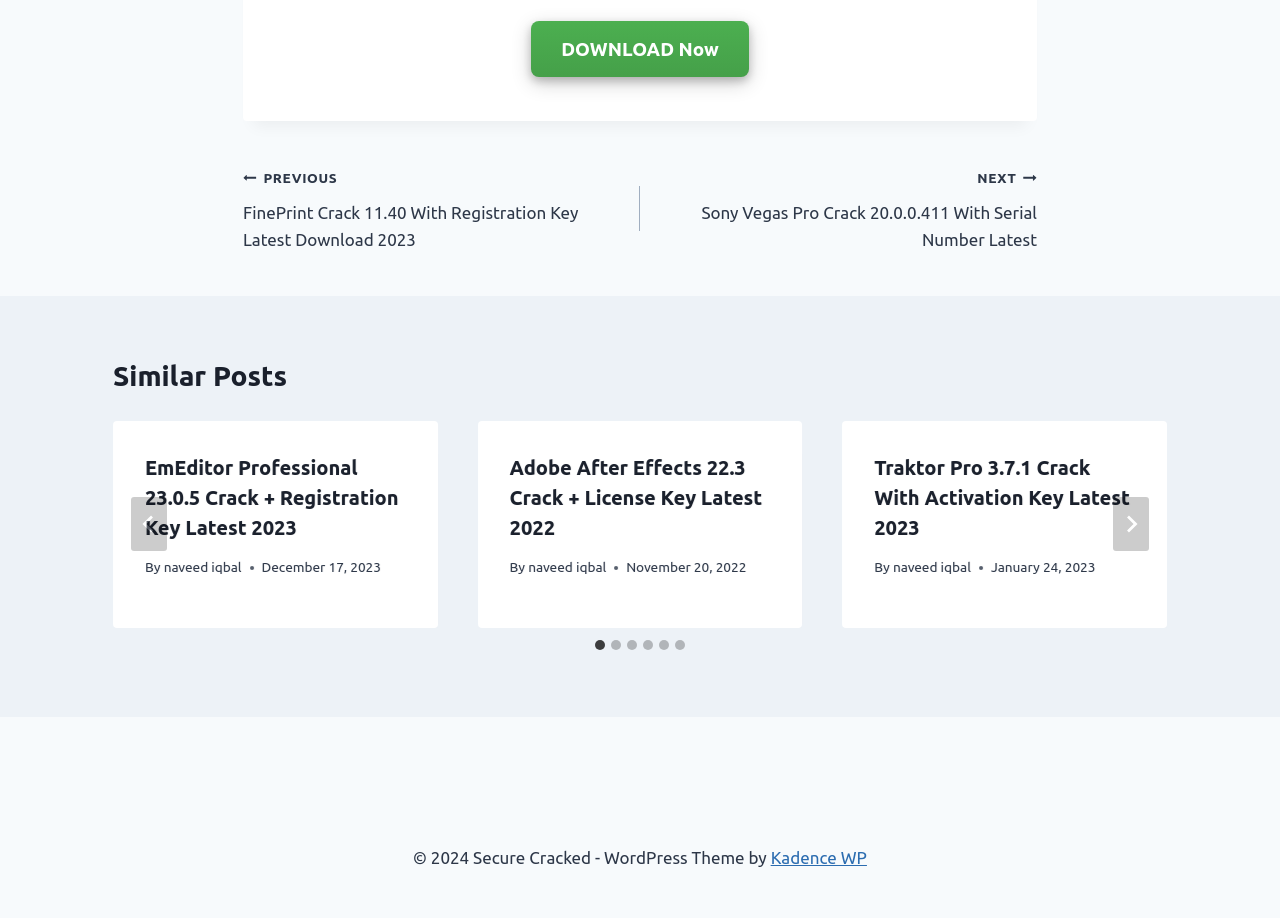Look at the image and write a detailed answer to the question: 
What is the name of the software being cracked?

The answer can be found in the first article section, where the heading 'EmEditor Professional 23.0.5 Crack + Registration Key Latest 2023' is present.